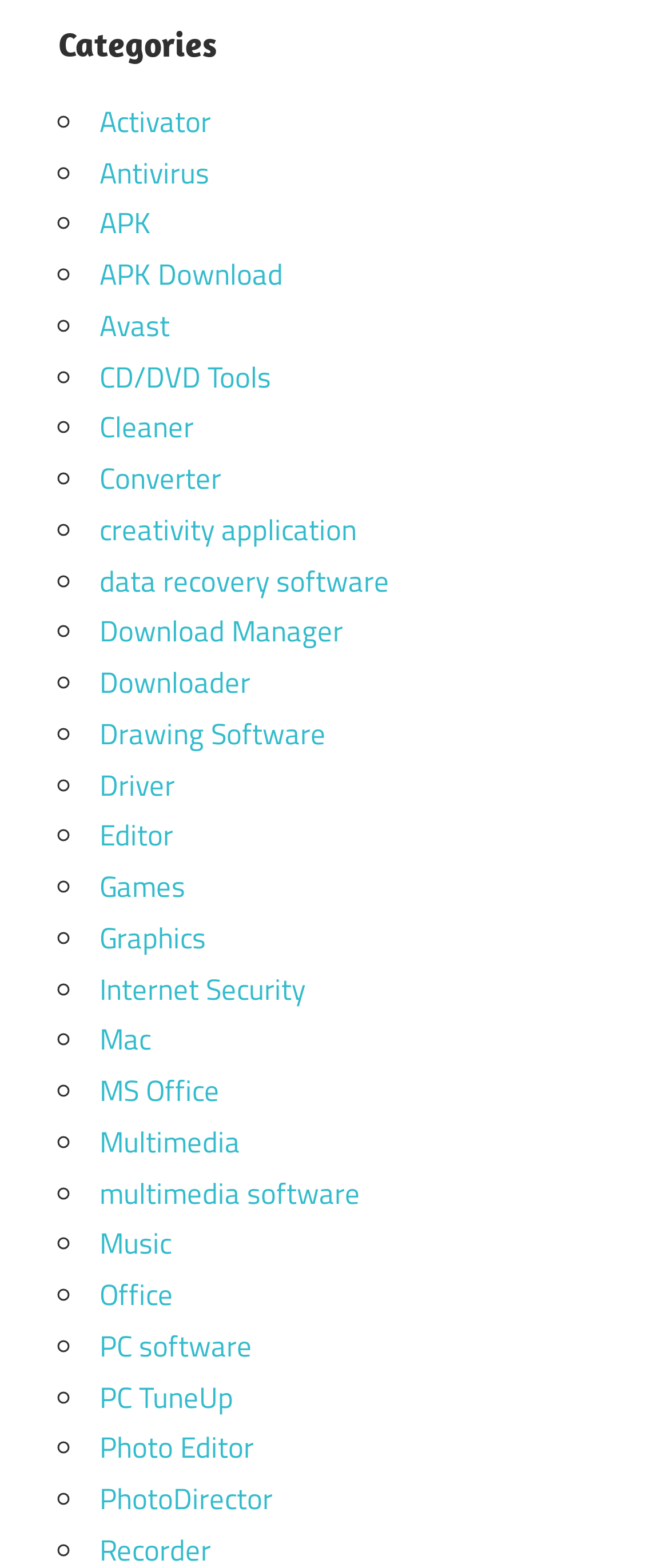What is the first software category listed?
Look at the screenshot and give a one-word or phrase answer.

Activator